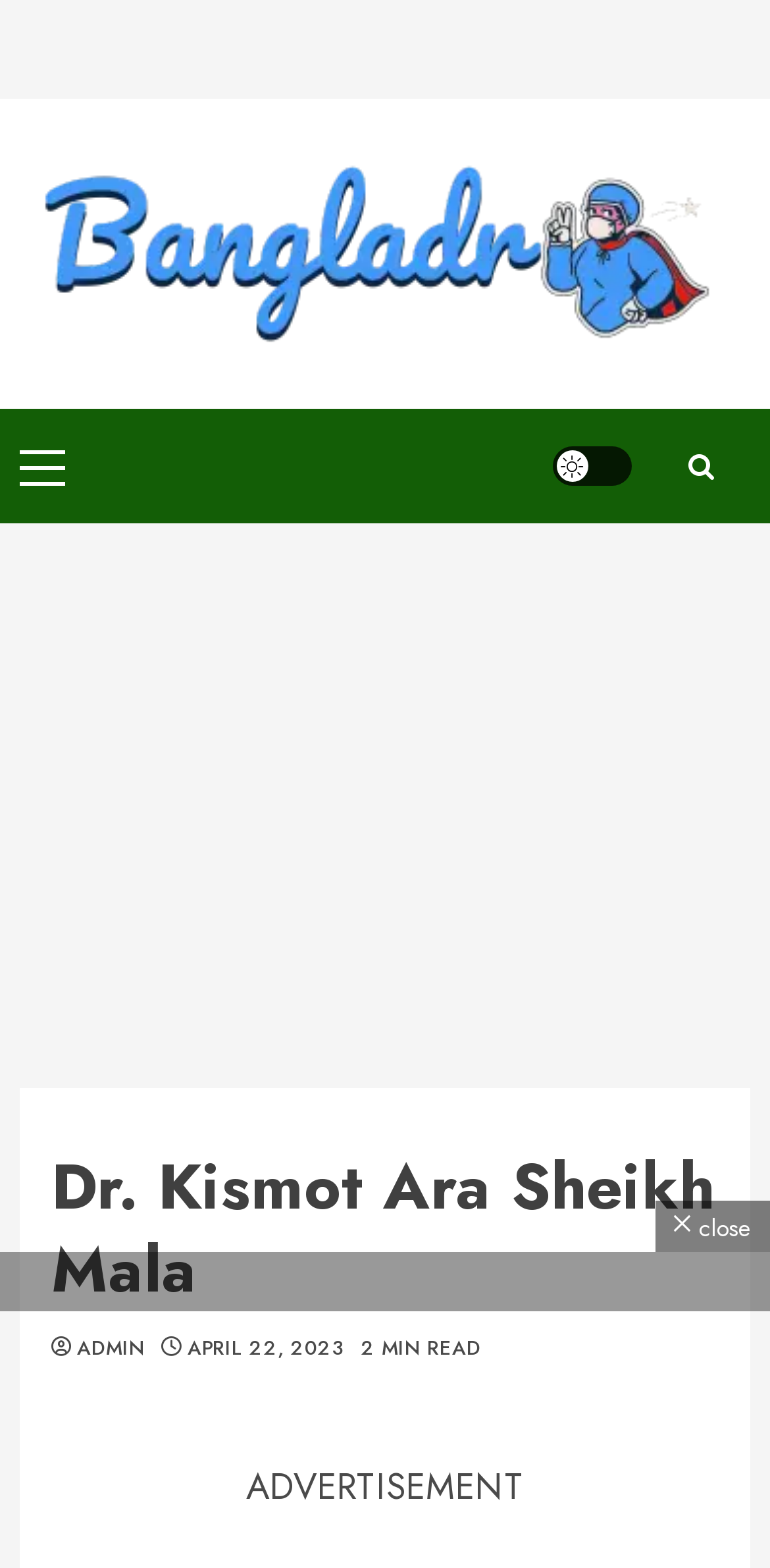What is the headline of the webpage?

Dr. Kismot Ara Sheikh Mala